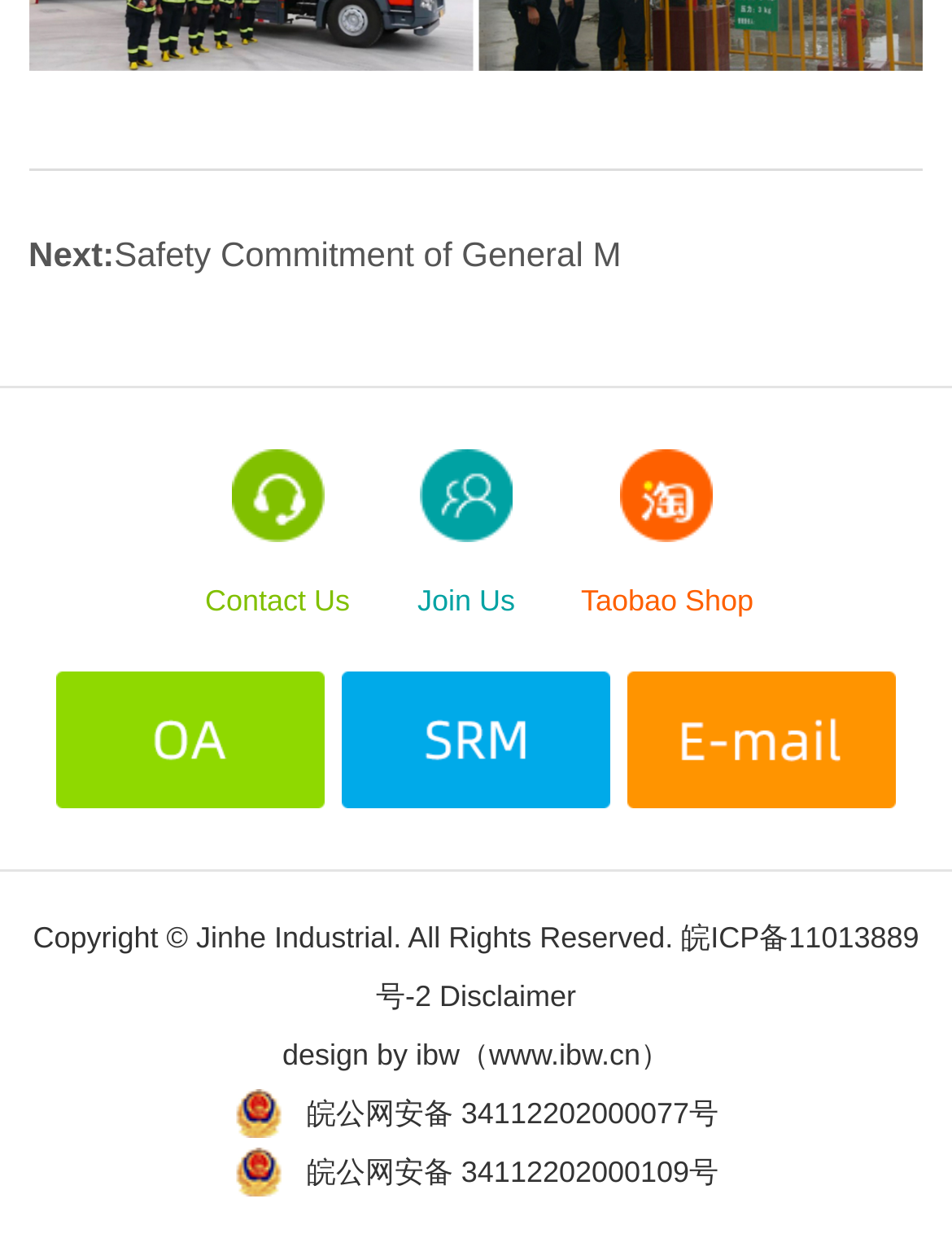Please find the bounding box coordinates of the element's region to be clicked to carry out this instruction: "Contact Us".

[0.202, 0.364, 0.381, 0.5]